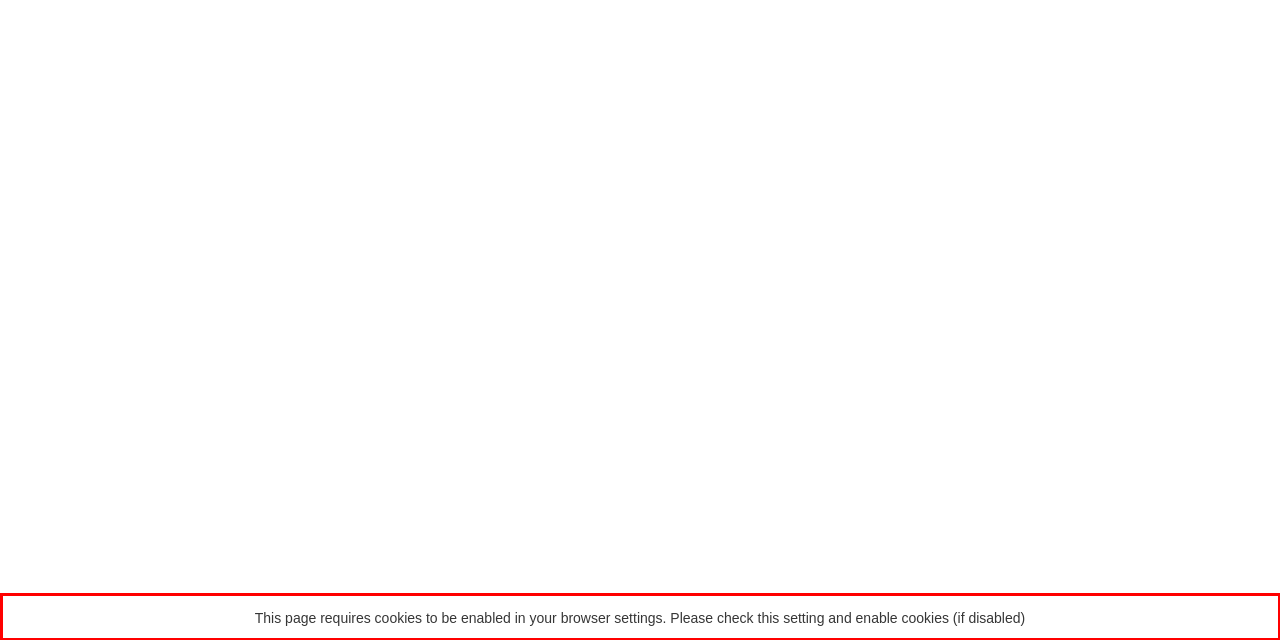There is a screenshot of a webpage with a red bounding box around a UI element. Please use OCR to extract the text within the red bounding box.

This page requires cookies to be enabled in your browser settings. Please check this setting and enable cookies (if disabled)